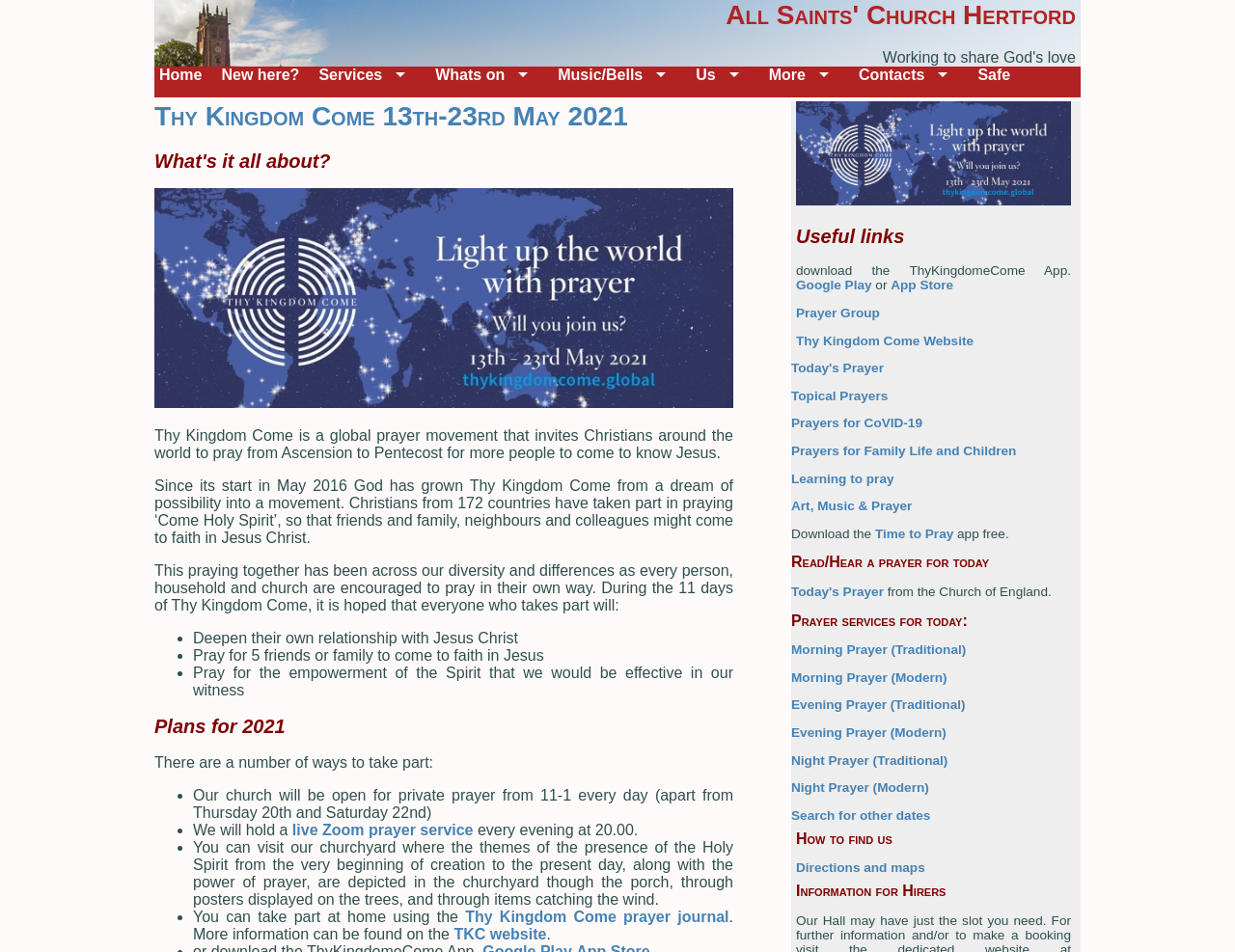Identify and provide the text content of the webpage's primary headline.

All Saints' Church Hertford